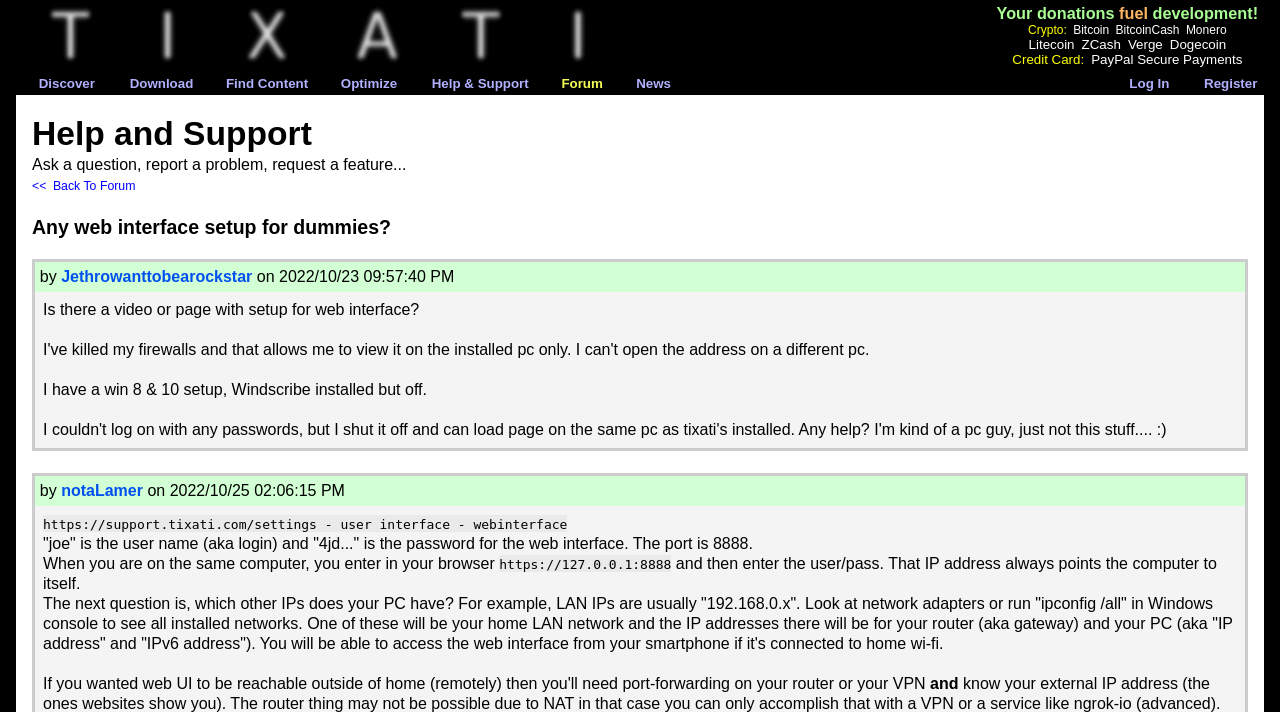Write an extensive caption that covers every aspect of the webpage.

This webpage is a help and support page for Tixati, a web interface setup. At the top, there is a layout table with several links, including "Your donations fuel development!" and cryptocurrency donation options like Bitcoin, BitcoinCash, and Litecoin. Below this, there is a navigation menu with links to "Discover", "Download", "Find Content", "Optimize", "Help & Support", "Forum", "News", "Log In", and "Register".

The main content of the page is a help and support thread titled "Any web interface setup for dummies?" with a description "Ask a question, report a problem, request a feature...". Below this, there is a link to go back to the forum. The thread is started by "Jethrowanttobearockstar" on October 23, 2022, and the user asks if there is a video or page with setup for the web interface.

The first response is from "notaLamer" on October 25, 2022, providing a detailed guide on how to set up the web interface. The guide includes a link to the Tixati support page for settings, and explains how to use the user interface and web interface with a username, password, and port number. The response also provides information on how to access the web interface from the same computer and from other devices on the same network, including smartphones connected to the home Wi-Fi.

The guide is divided into several paragraphs, with clear explanations and examples, including IP addresses and network configurations. The response also mentions the importance of knowing the external IP address and the possibility of using a VPN or service like ngrok-io to access the web interface from outside the home network.